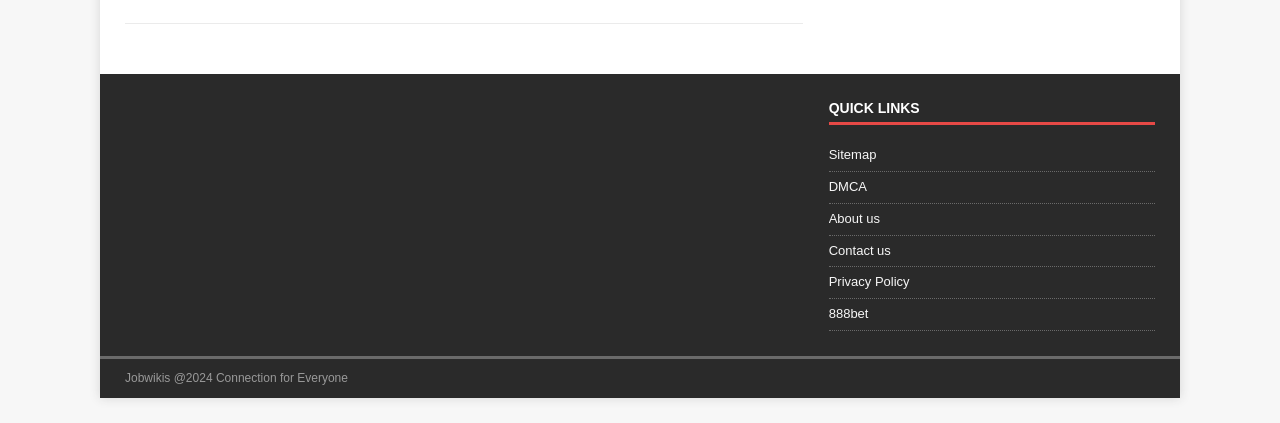Please provide the bounding box coordinates in the format (top-left x, top-left y, bottom-right x, bottom-right y). Remember, all values are floating point numbers between 0 and 1. What is the bounding box coordinate of the region described as: Contact us

[0.647, 0.557, 0.902, 0.63]